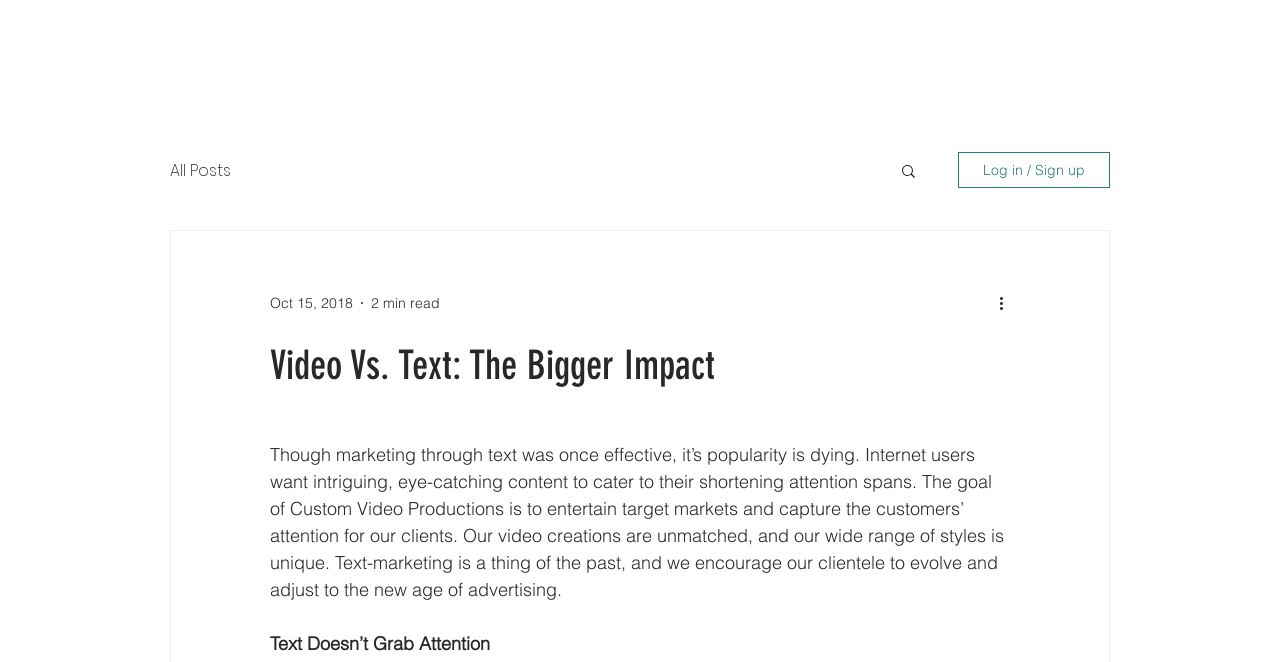Summarize the webpage comprehensively, mentioning all visible components.

The webpage is about Custom Video Productions, with a focus on the impact of video versus text marketing. At the top, there is a heading with the company name and a link to it, accompanied by an image. To the right of this, there are two headings with phone numbers and a "CONTACT" link.

Below this, there is a navigation menu with several options, including "ABOUT", "PORTFOLIO", "SERVICES", "INDUSTRIES", "AREAS", and "More". Further down, there is another navigation menu with a "blog" section, which has a link to "All Posts".

On the right side of the page, there is a search button with a magnifying glass icon. Below this, there is a "Log in / Sign up" button. The main content of the page is a heading that reads "Video Vs. Text: The Bigger Impact", followed by a paragraph of text that explains the benefits of using video marketing over text marketing. The text describes how internet users have shortening attention spans and need eye-catching content, and how Custom Video Productions aims to entertain target markets and capture customers' attention.

Below this, there is a subheading that reads "Text Doesn’t Grab Attention". Overall, the page has a simple layout with a focus on promoting the benefits of video marketing and the services offered by Custom Video Productions.